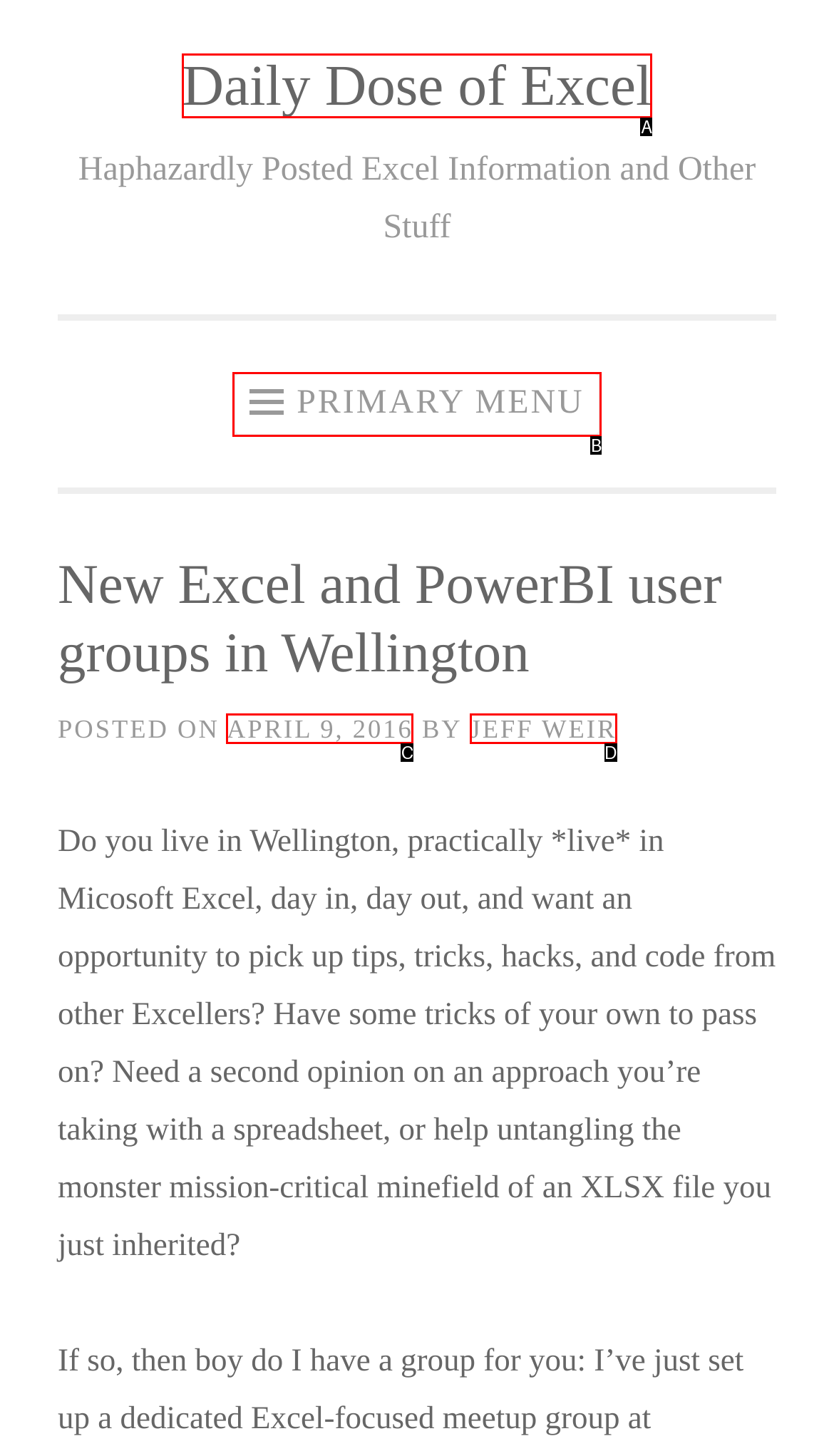Refer to the element description: Jeff Weir and identify the matching HTML element. State your answer with the appropriate letter.

D